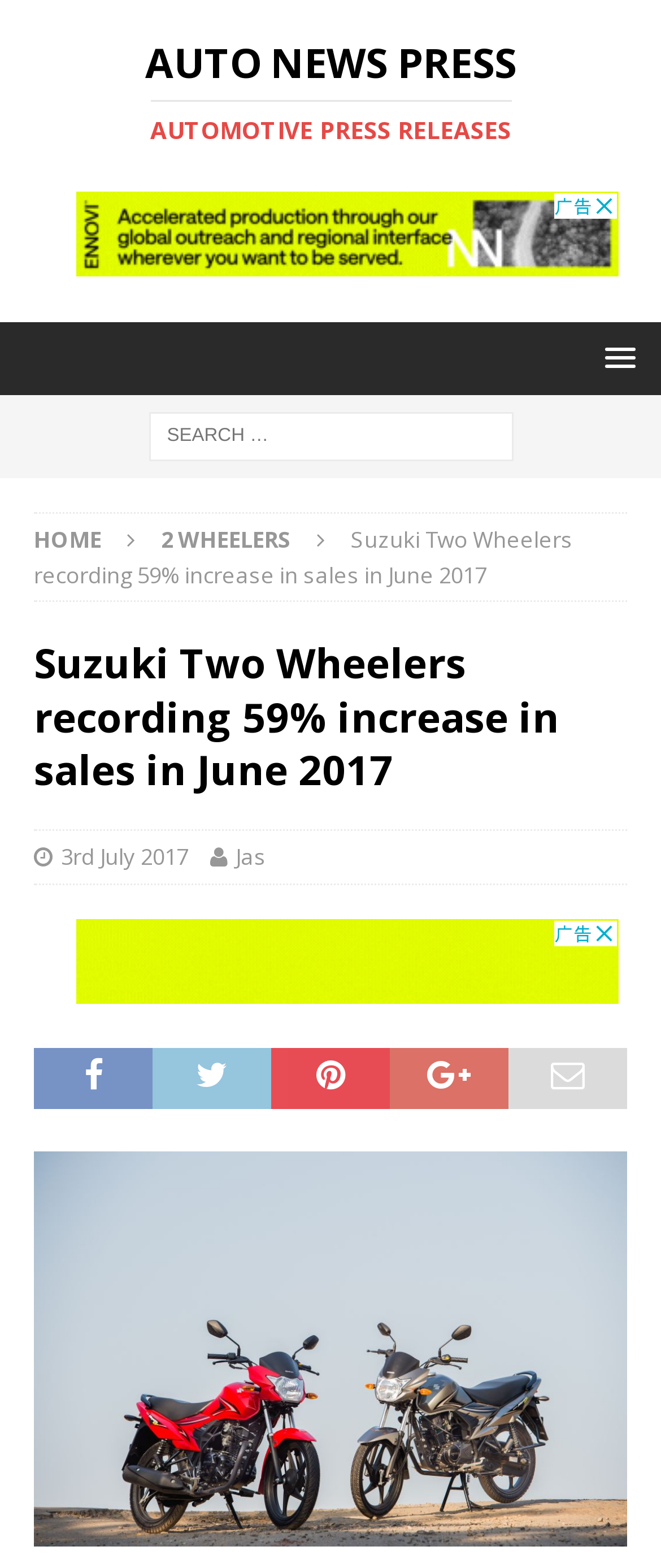Using the provided description parent_node: Name * name="author", find the bounding box coordinates for the UI element. Provide the coordinates in (top-left x, top-left y, bottom-right x, bottom-right y) format, ensuring all values are between 0 and 1.

None